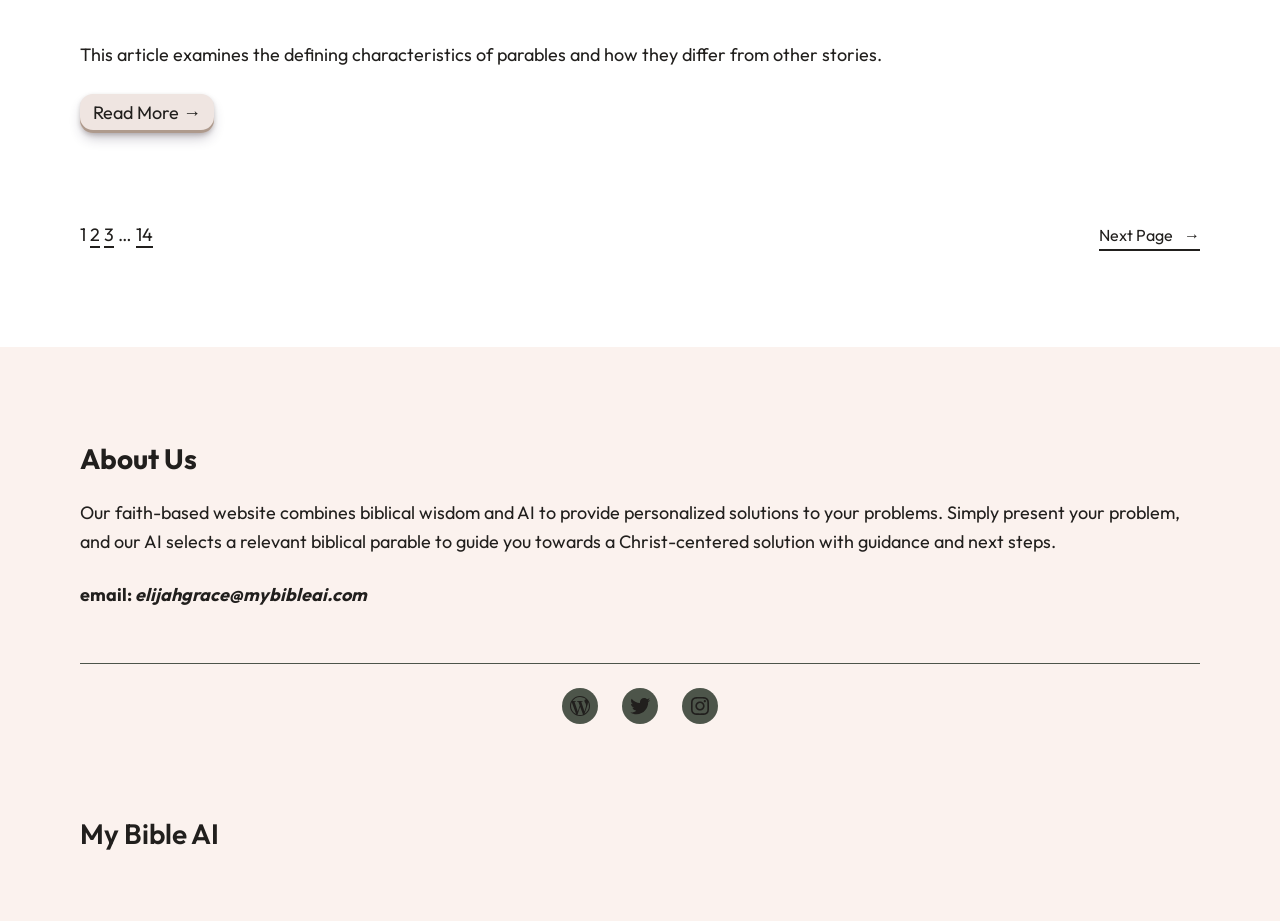Provide the bounding box coordinates of the HTML element this sentence describes: "WordPress". The bounding box coordinates consist of four float numbers between 0 and 1, i.e., [left, top, right, bottom].

[0.439, 0.747, 0.467, 0.787]